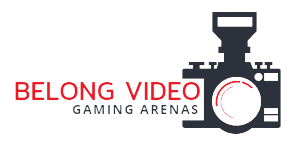What type of gaming is the platform likely associated with?
Ensure your answer is thorough and detailed.

The logo's mention of 'Gaming Arenas' and the overall modern and engaging aesthetic suggest that the platform is likely associated with competitive gaming, which involves organized tournaments and events.